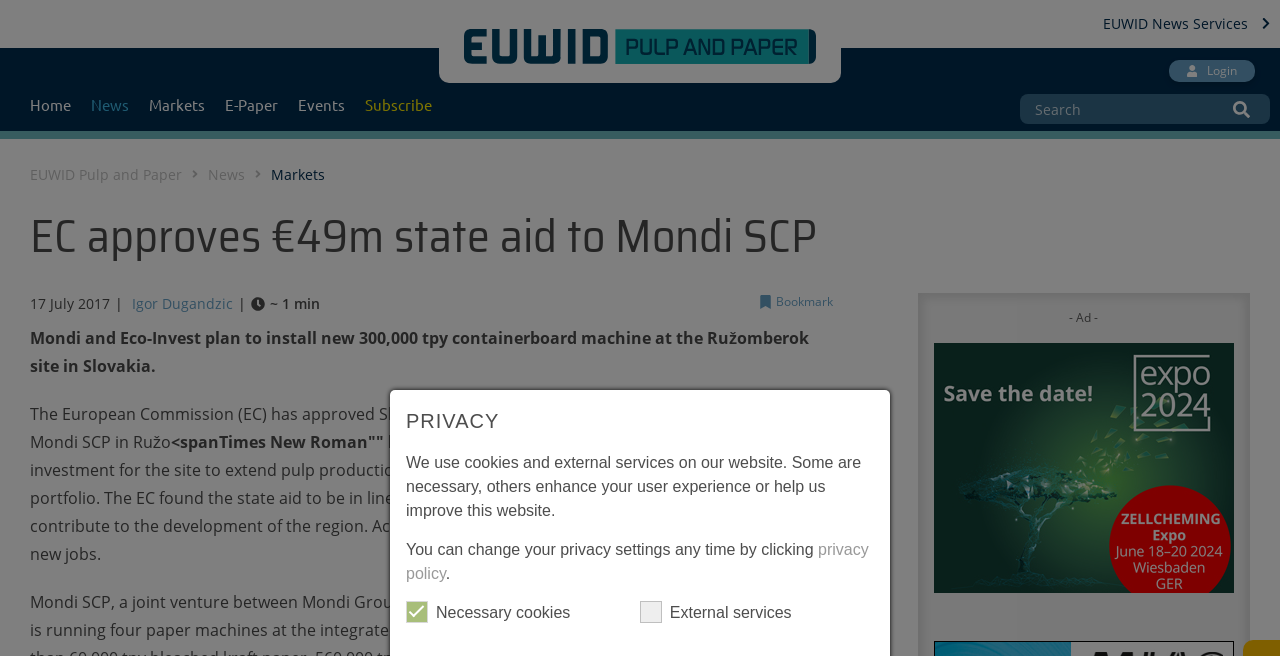Identify the bounding box coordinates of the part that should be clicked to carry out this instruction: "Search for something".

[0.797, 0.143, 0.992, 0.189]